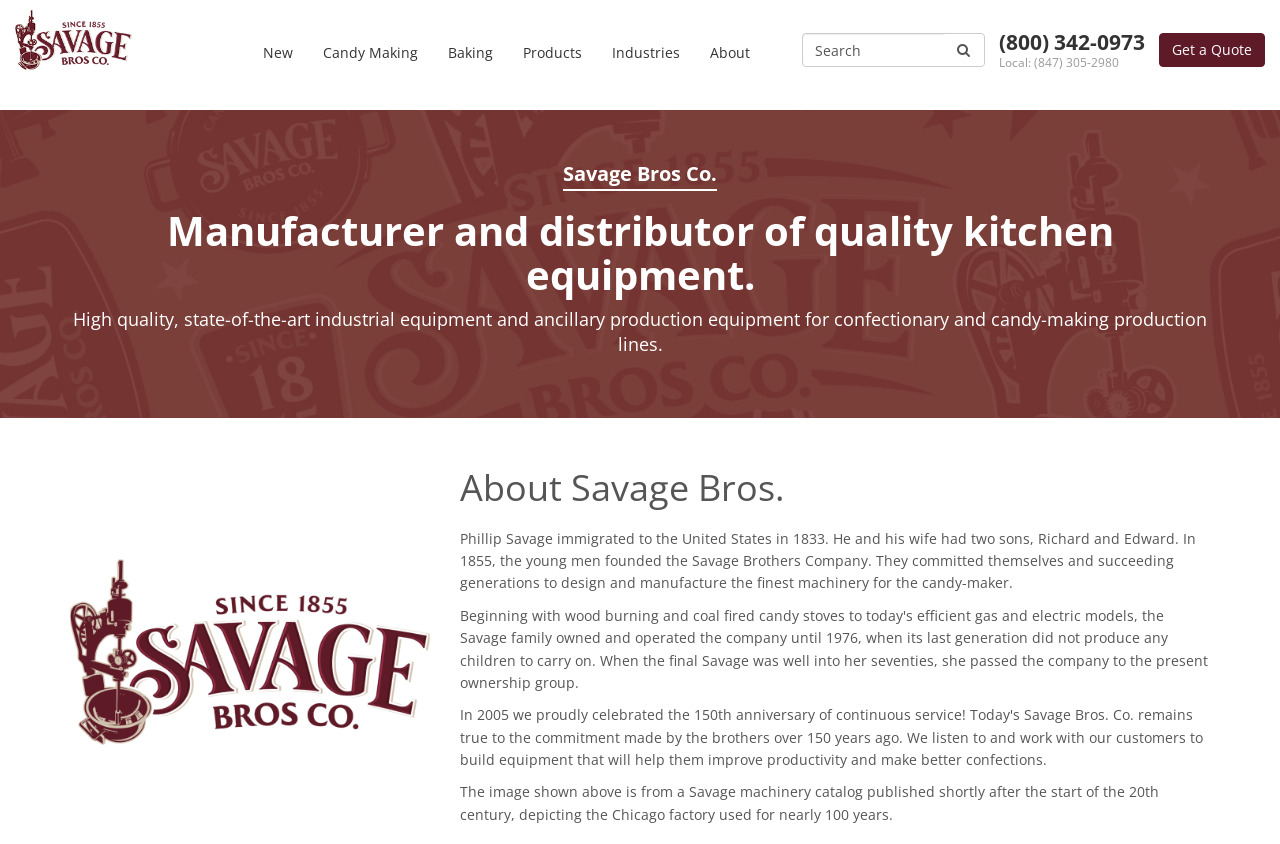Using the format (top-left x, top-left y, bottom-right x, bottom-right y), and given the element description, identify the bounding box coordinates within the screenshot: Industries

[0.466, 0.012, 0.543, 0.113]